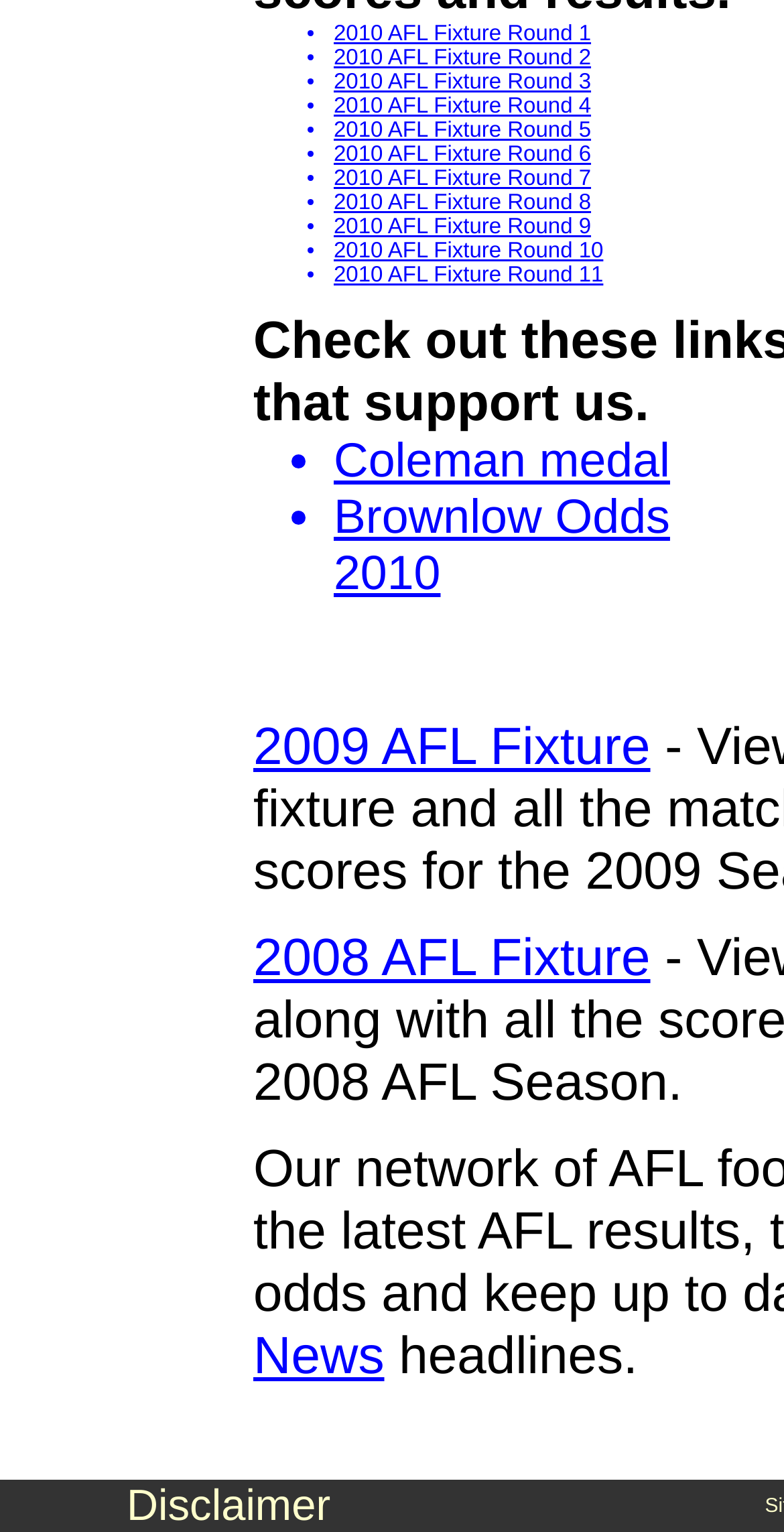Highlight the bounding box coordinates of the element you need to click to perform the following instruction: "go to 2009 AFL Fixture."

[0.323, 0.468, 0.83, 0.507]